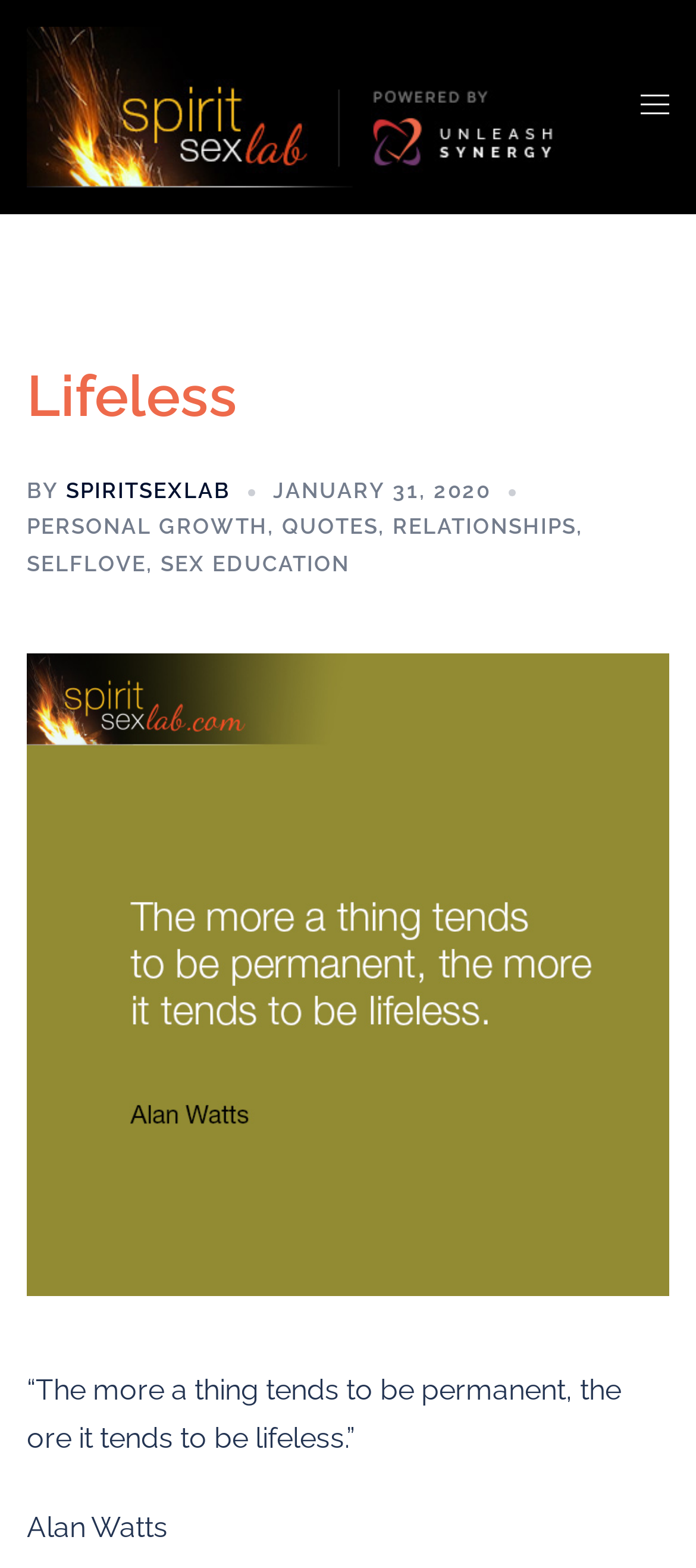Identify the bounding box for the UI element described as: "January 31, 2020". The coordinates should be four float numbers between 0 and 1, i.e., [left, top, right, bottom].

[0.392, 0.305, 0.705, 0.321]